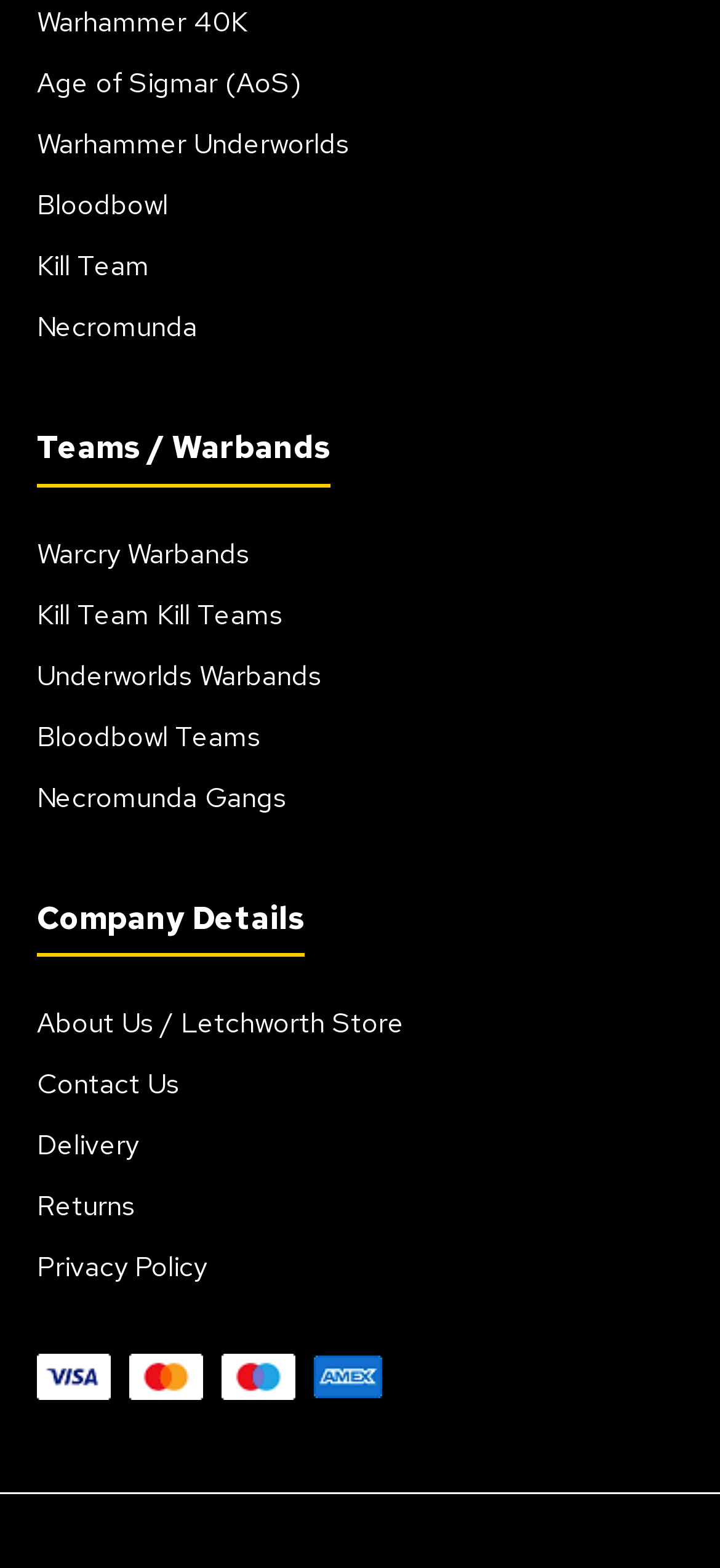Specify the bounding box coordinates of the area to click in order to execute this command: 'Follow us on LinkedIn'. The coordinates should consist of four float numbers ranging from 0 to 1, and should be formatted as [left, top, right, bottom].

None